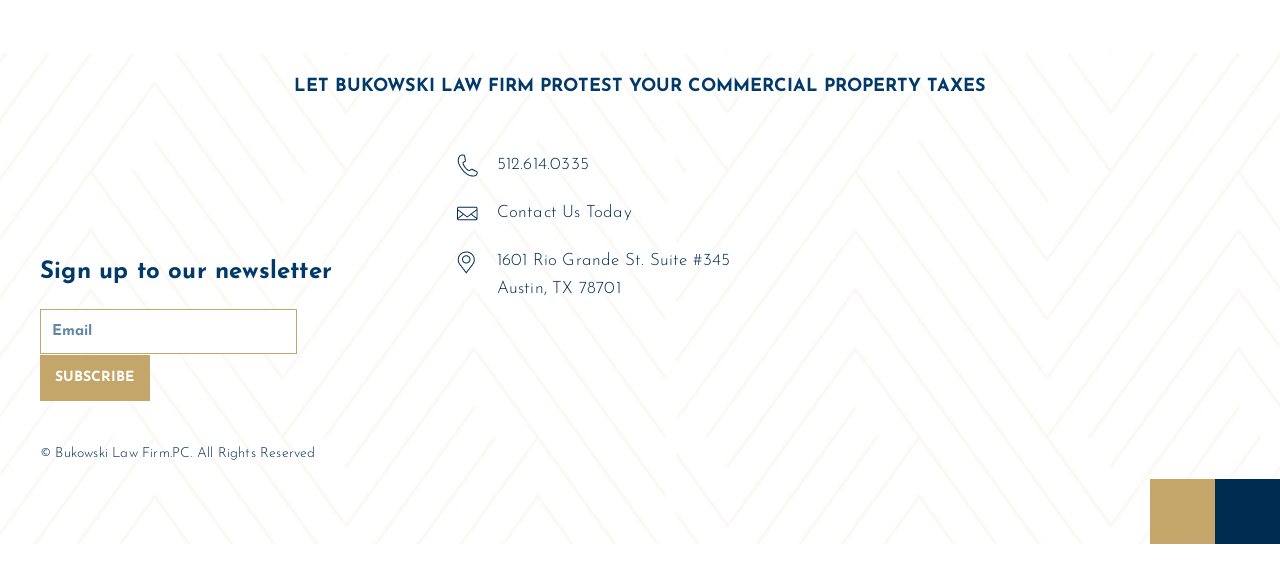Determine the bounding box for the described HTML element: "alt="Connect linkedin" title="Connect linkedin"". Ensure the coordinates are four float numbers between 0 and 1 in the format [left, top, right, bottom].

None